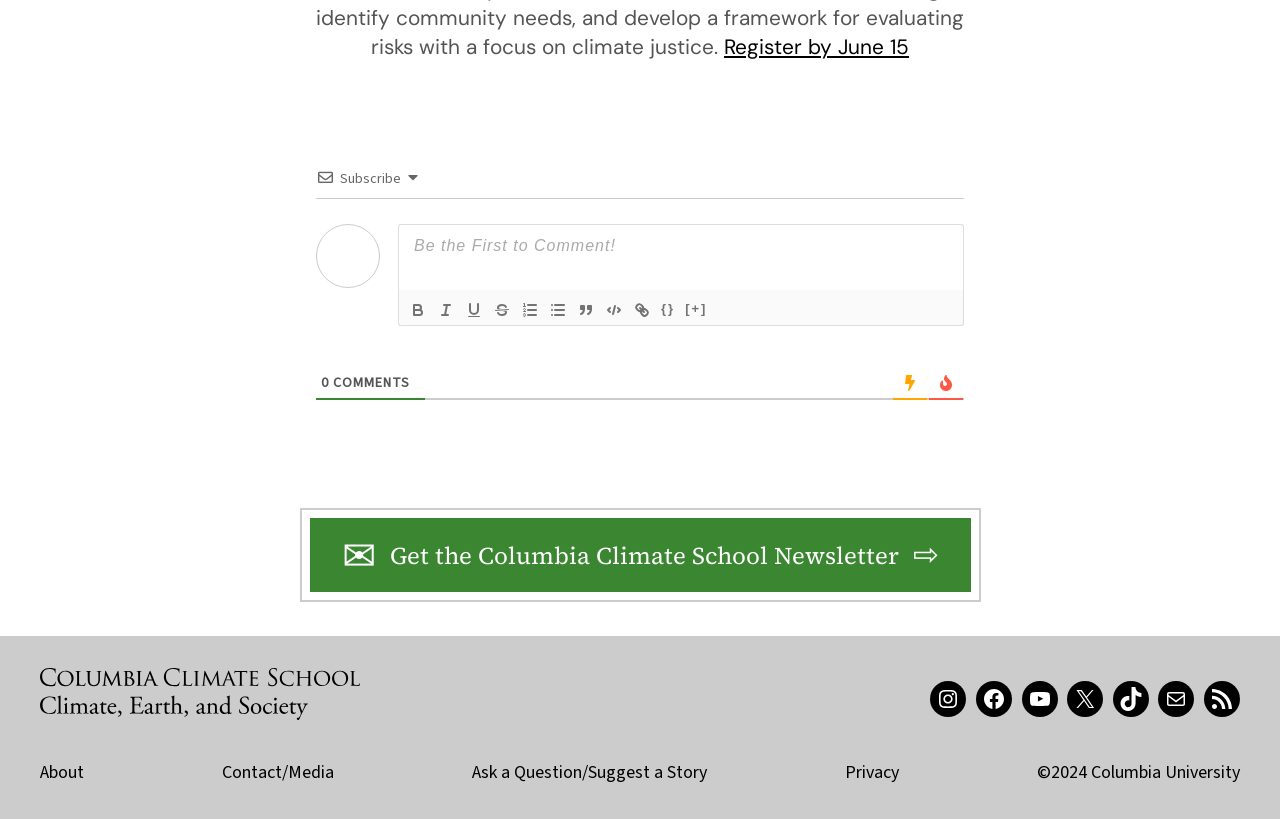What is the purpose of the buttons above the text 'COMMENTS'?
From the image, respond using a single word or phrase.

Formatting options